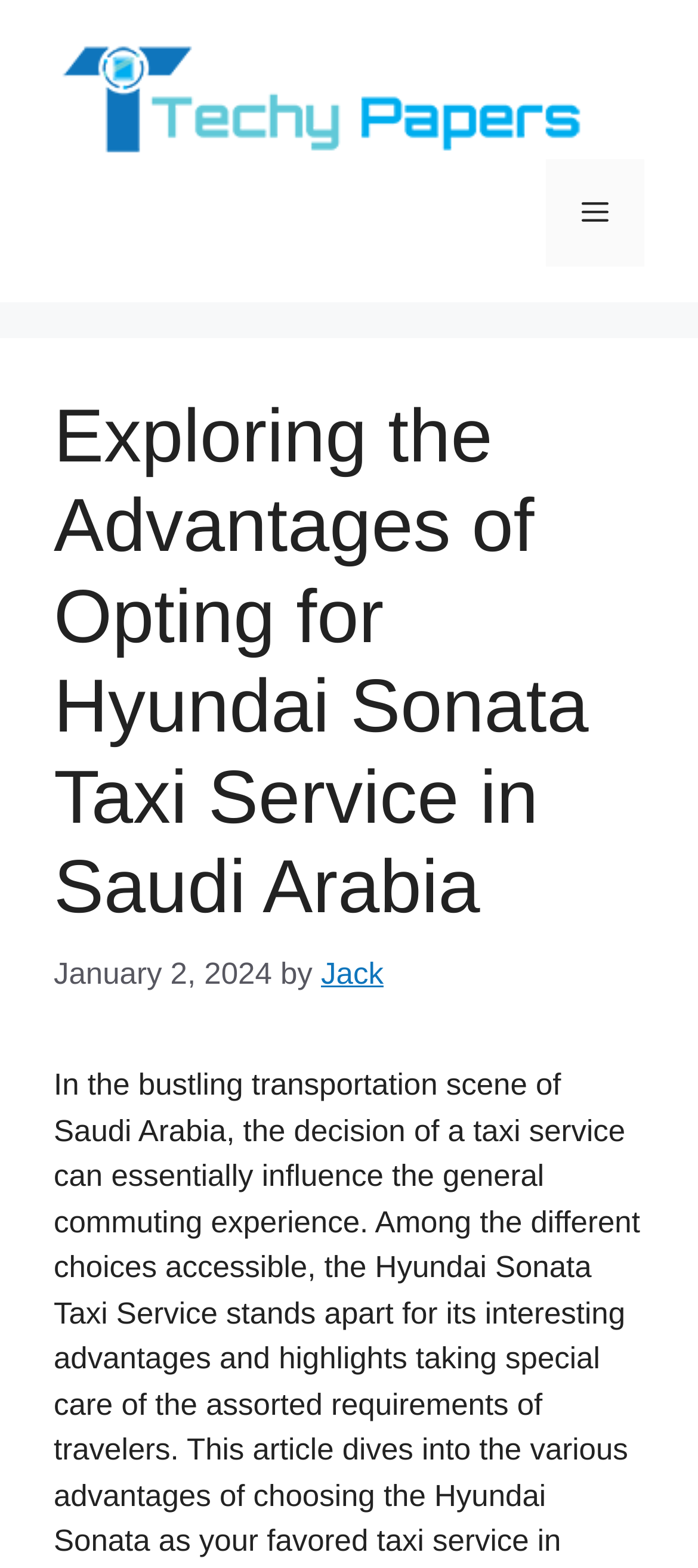For the element described, predict the bounding box coordinates as (top-left x, top-left y, bottom-right x, bottom-right y). All values should be between 0 and 1. Element description: Jack

[0.46, 0.61, 0.55, 0.632]